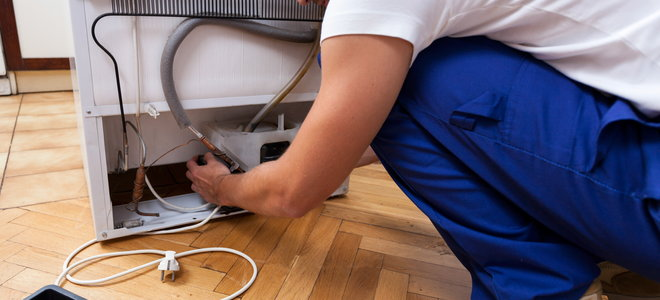Offer an in-depth caption for the image.

In this image, a technician is working diligently on the back of an upright freezer. Dressed in a white shirt and blue pants, he is crouched down and focused on the intricate wiring and components inside the freezer’s rear panel. Tools and cables are neatly arranged, emphasizing the technician’s methodical approach to maintaining or repairing the appliance. The floor displays a classic herringbone pattern, contributing to the homey atmosphere of the kitchen space. This scene captures the essential process of ensuring that appliances like freezers remain in optimal working condition, highlighting the importance of professional maintenance in household upkeep.